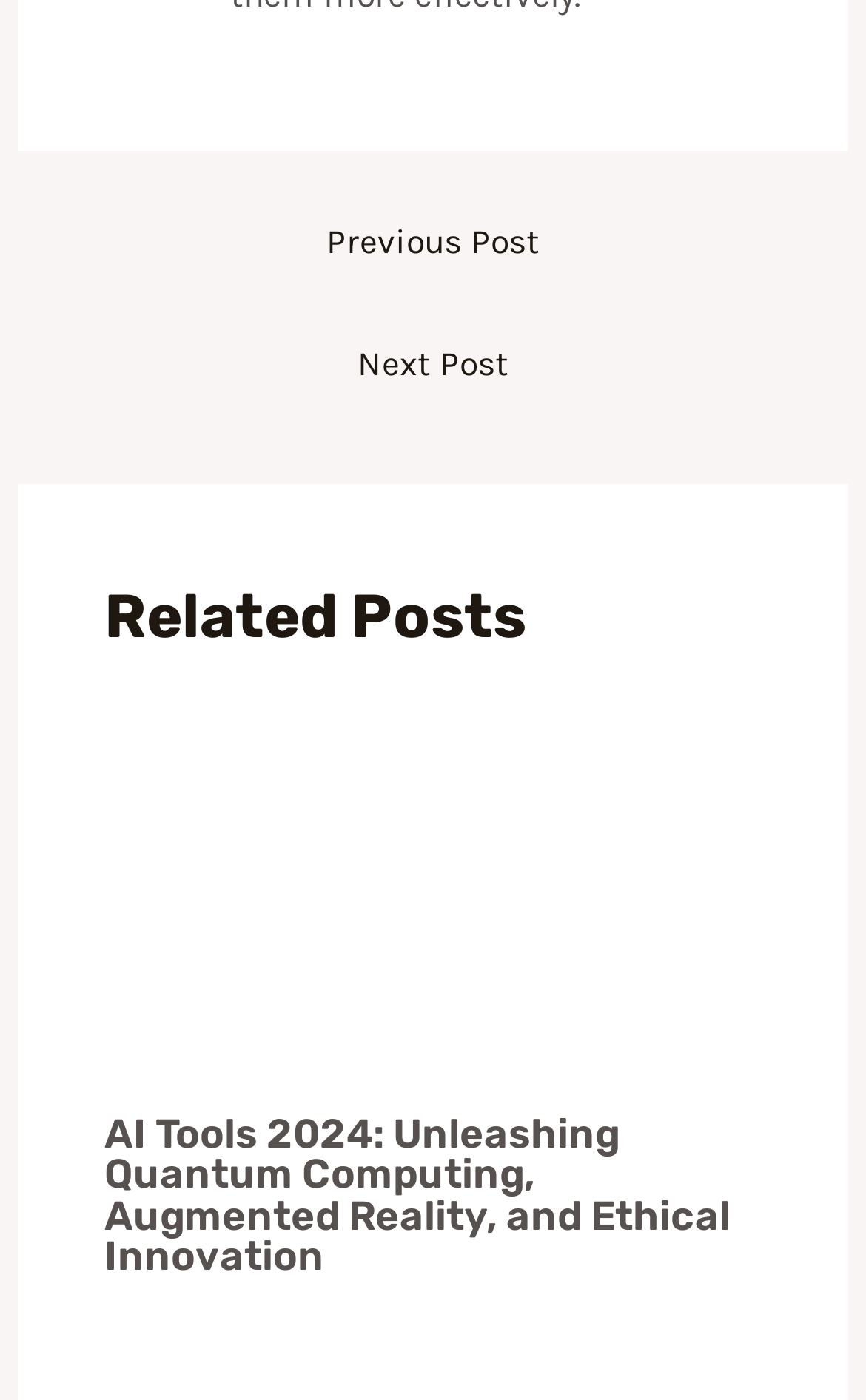Is there a previous post? Observe the screenshot and provide a one-word or short phrase answer.

Yes